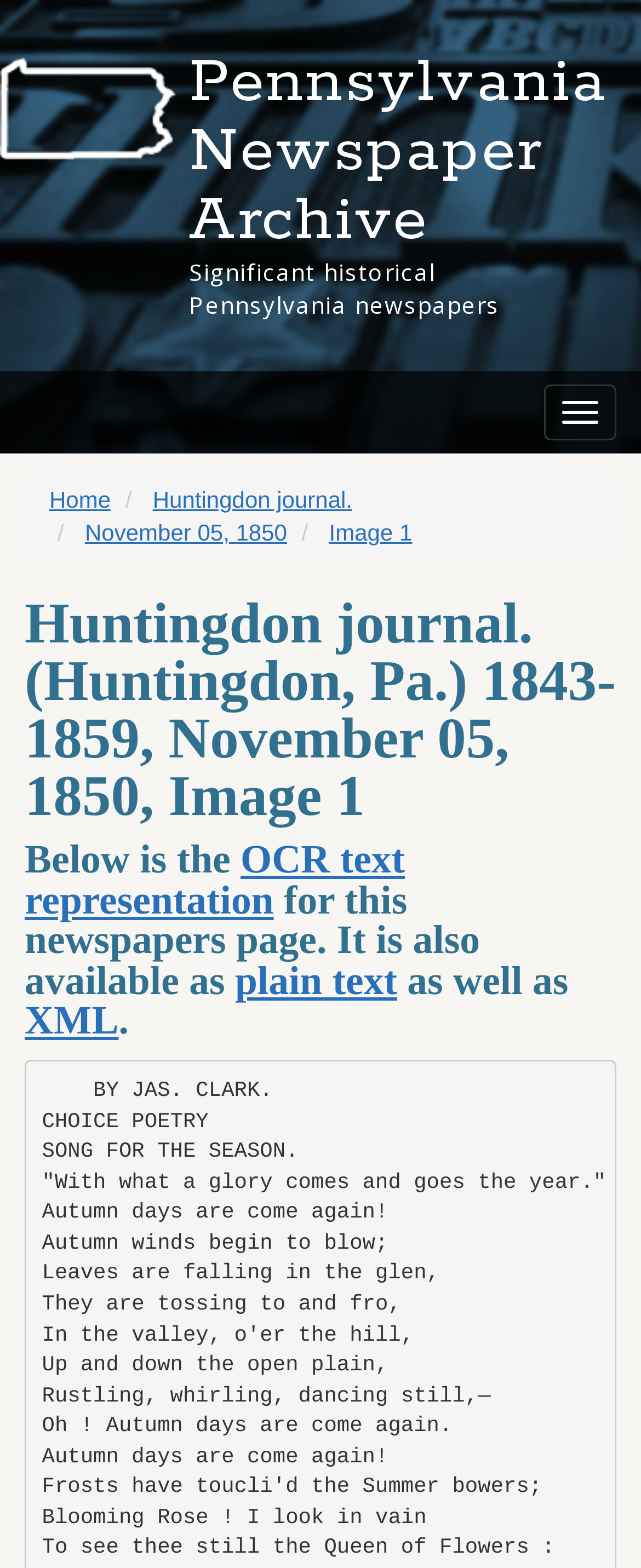Using the provided description: "Home", find the bounding box coordinates of the corresponding UI element. The output should be four float numbers between 0 and 1, in the format [left, top, right, bottom].

[0.077, 0.31, 0.173, 0.327]